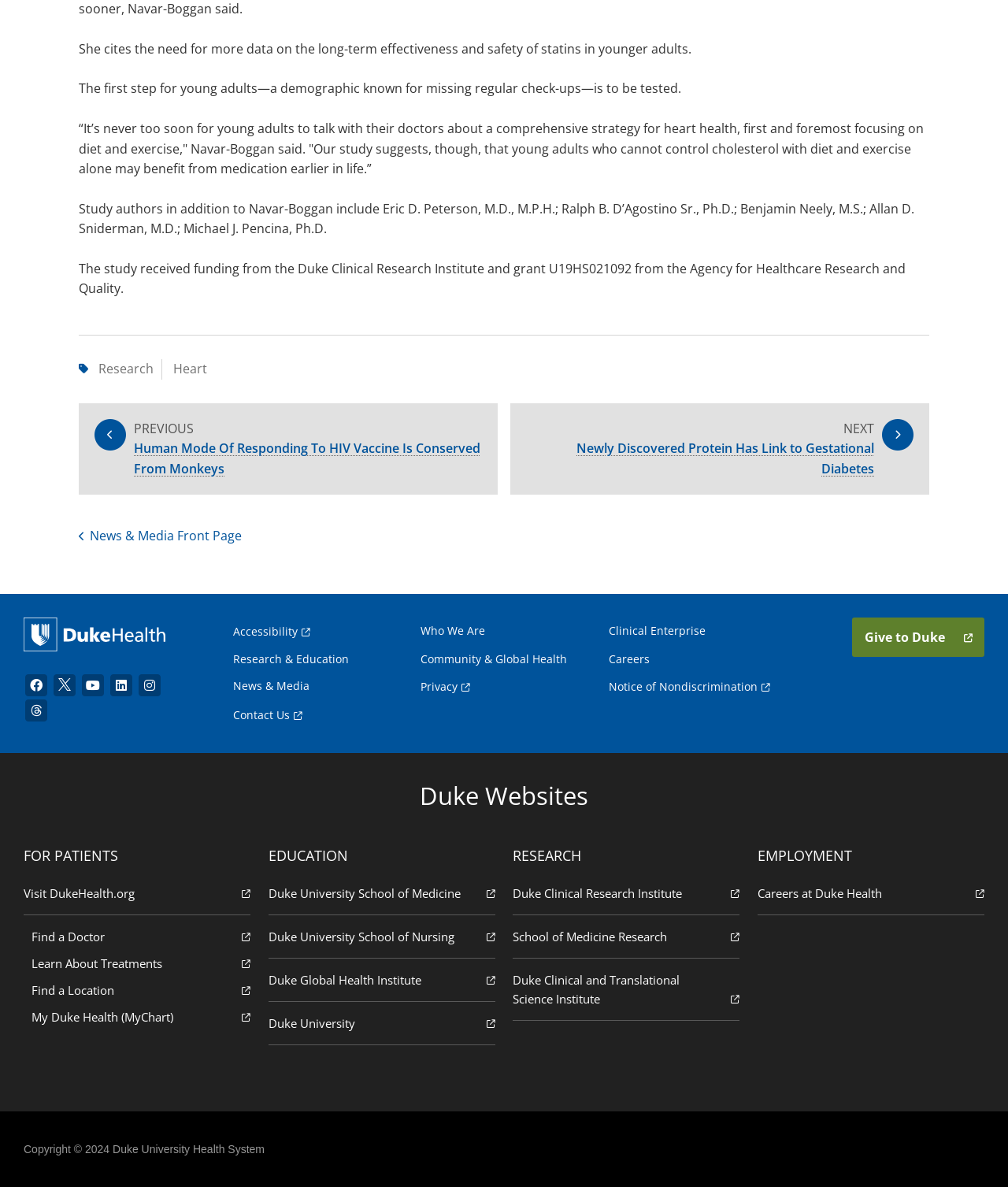Please provide a comprehensive answer to the question below using the information from the image: What is the purpose of the 'For Patients' section?

The 'For Patients' section appears to provide resources and links for patients, including links to visit DukeHealth.org, find a doctor, learn about treatments, and access My Duke Health (MyChart).